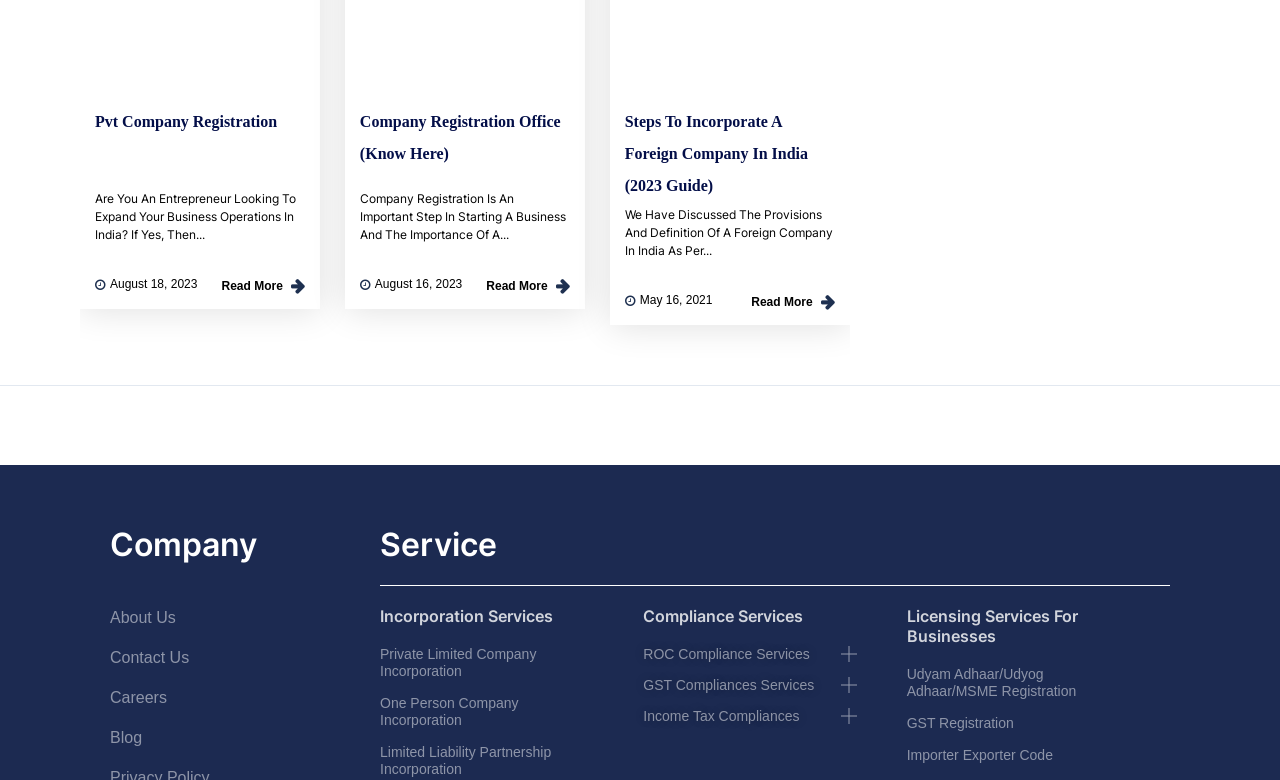What services are offered under Compliance Services?
Answer the question based on the image using a single word or a brief phrase.

ROC, GST, Income Tax